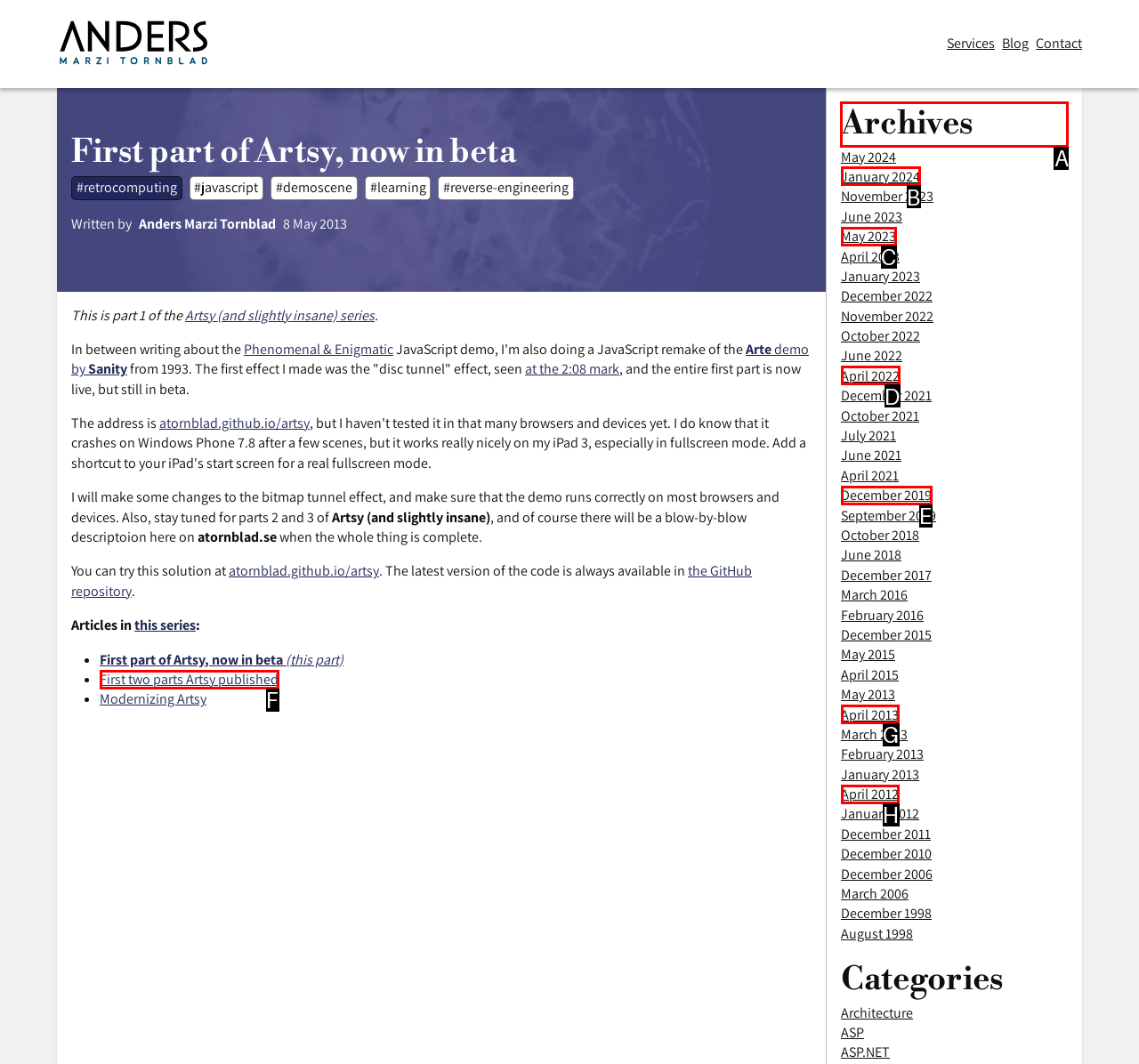For the instruction: Read the 'Archives' section, determine the appropriate UI element to click from the given options. Respond with the letter corresponding to the correct choice.

A